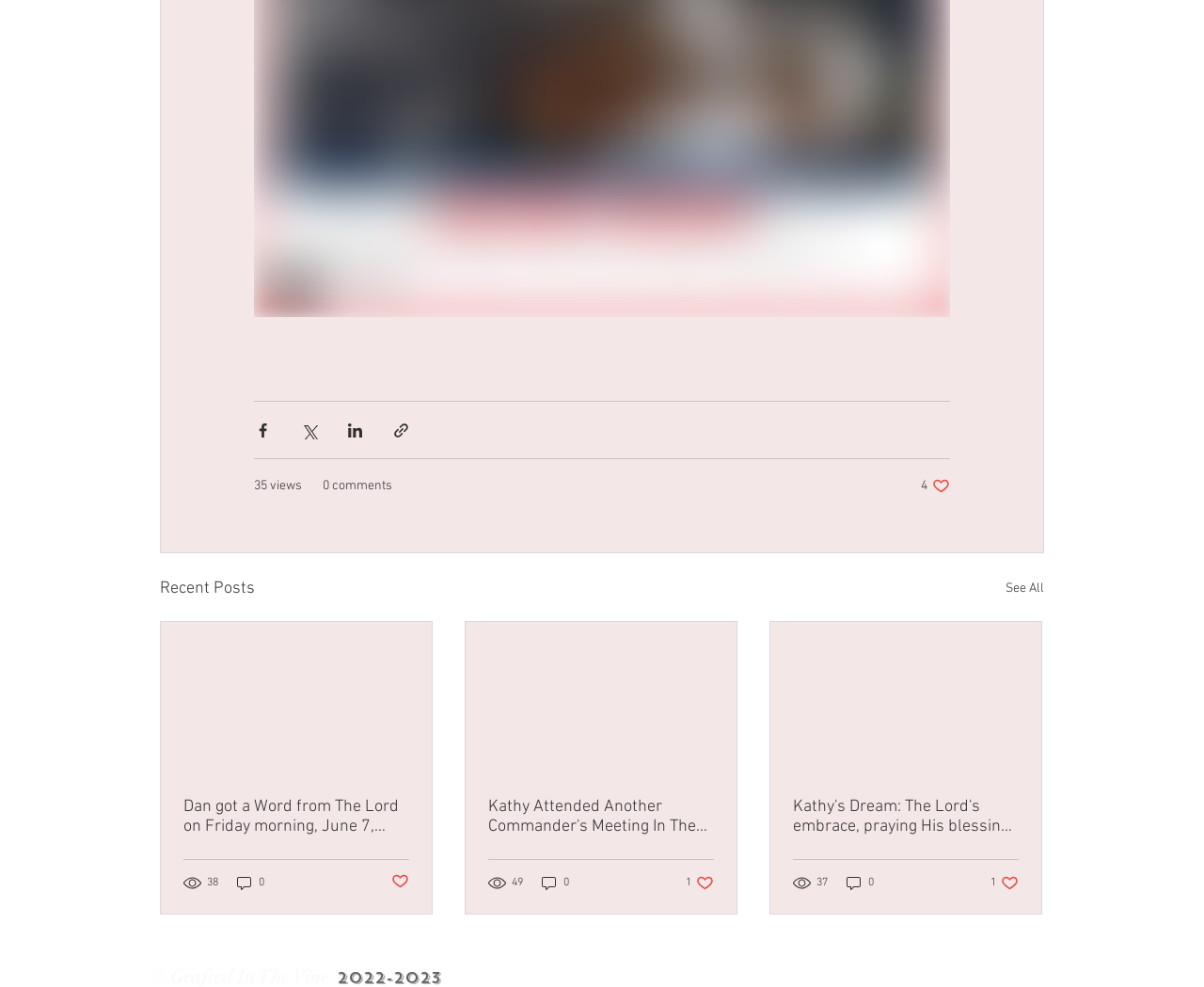Using the description: "Connect", determine the UI element's bounding box coordinates. Ensure the coordinates are in the format of four float numbers between 0 and 1, i.e., [left, top, right, bottom].

None